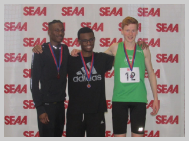Please use the details from the image to answer the following question comprehensively:
What type of event did the athletes participate in?

The caption states that the image 'celebrates their hard work and achievements in track and field', which indicates that the athletes participated in a track and field event.